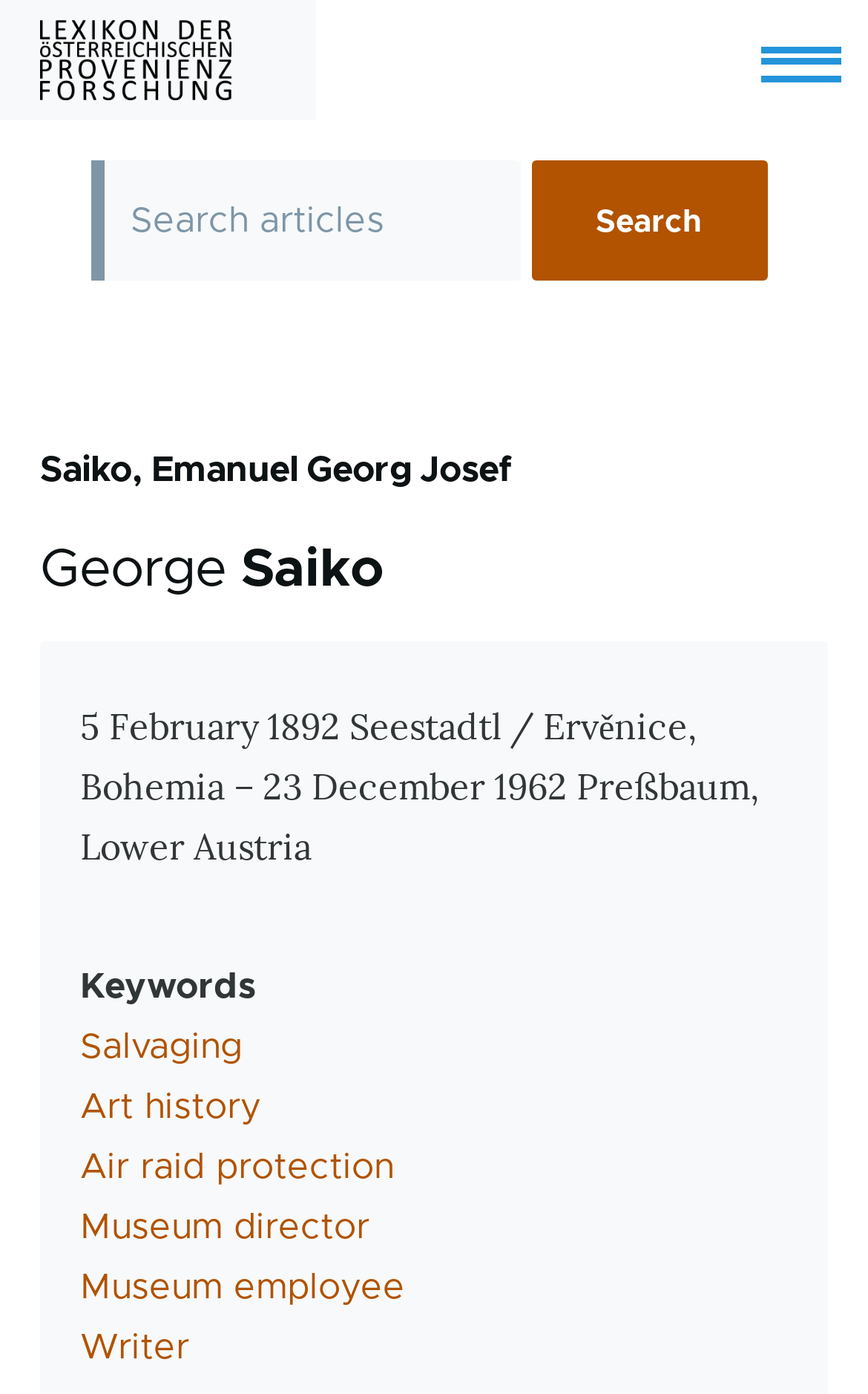Identify the bounding box coordinates of the section to be clicked to complete the task described by the following instruction: "Search for George Saiko". The coordinates should be four float numbers between 0 and 1, formatted as [left, top, right, bottom].

[0.612, 0.115, 0.883, 0.201]